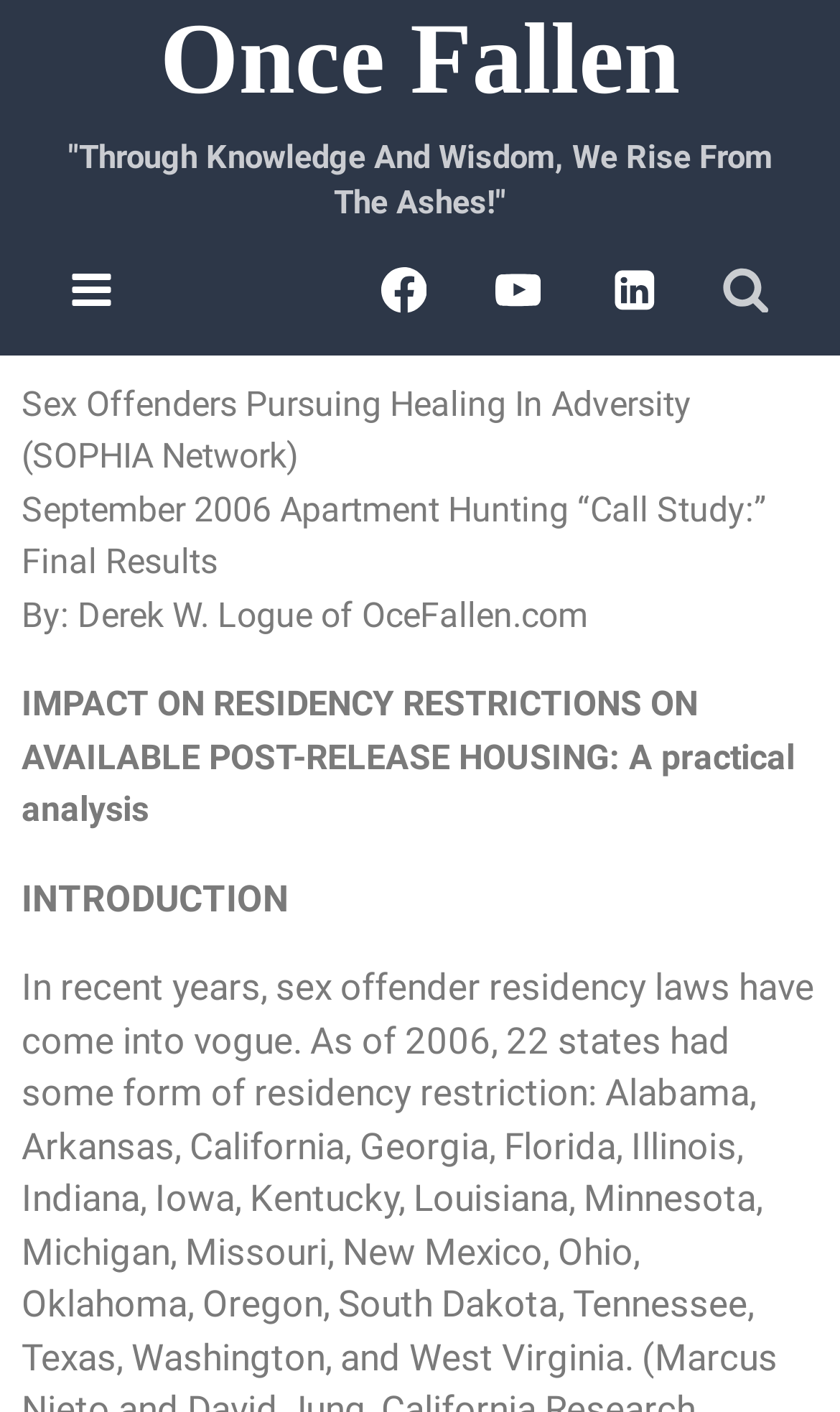How many social media links are there?
Using the image, answer in one word or phrase.

3